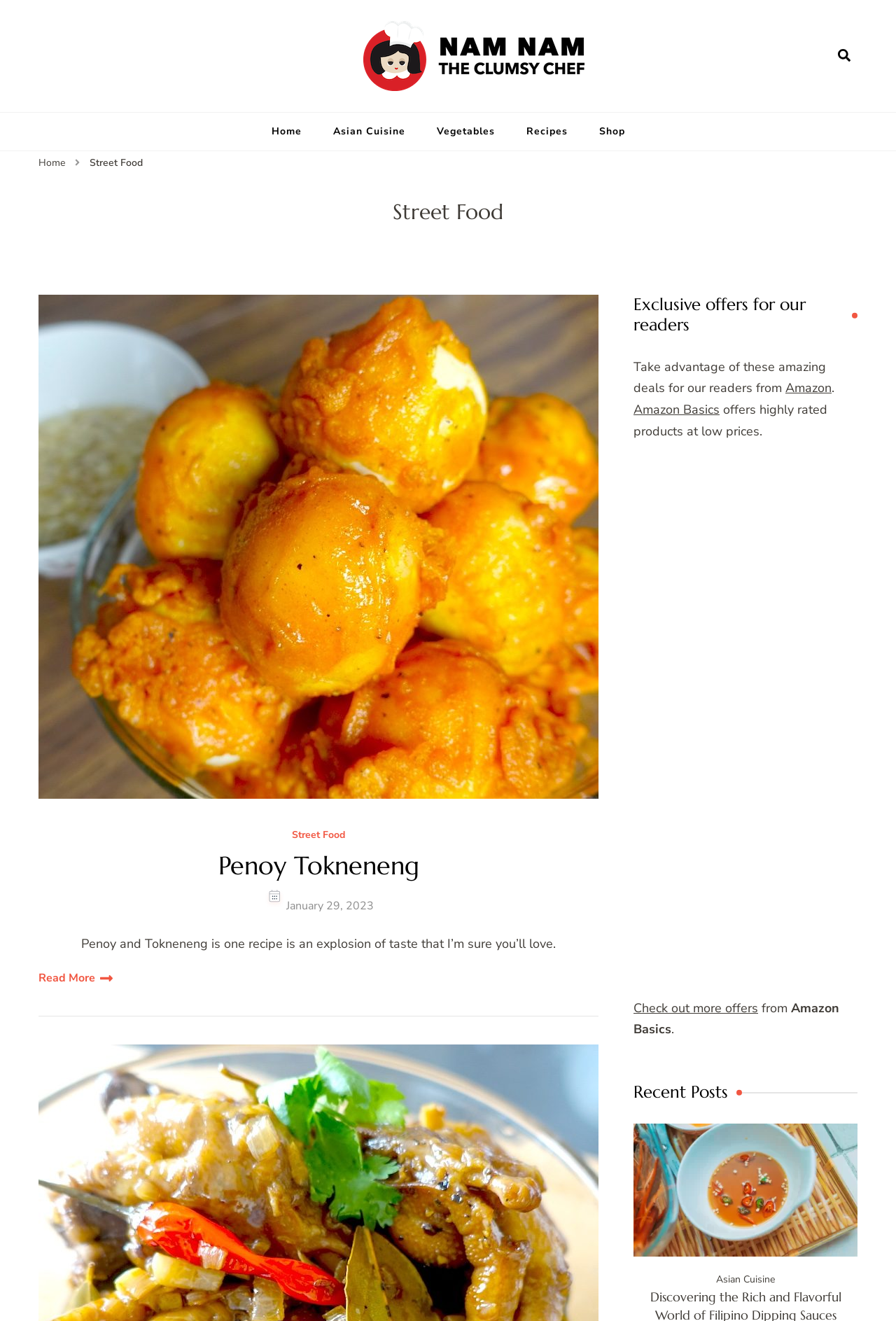Identify the bounding box coordinates of the part that should be clicked to carry out this instruction: "Read more about Penoy Tokneneng".

[0.043, 0.733, 0.126, 0.748]